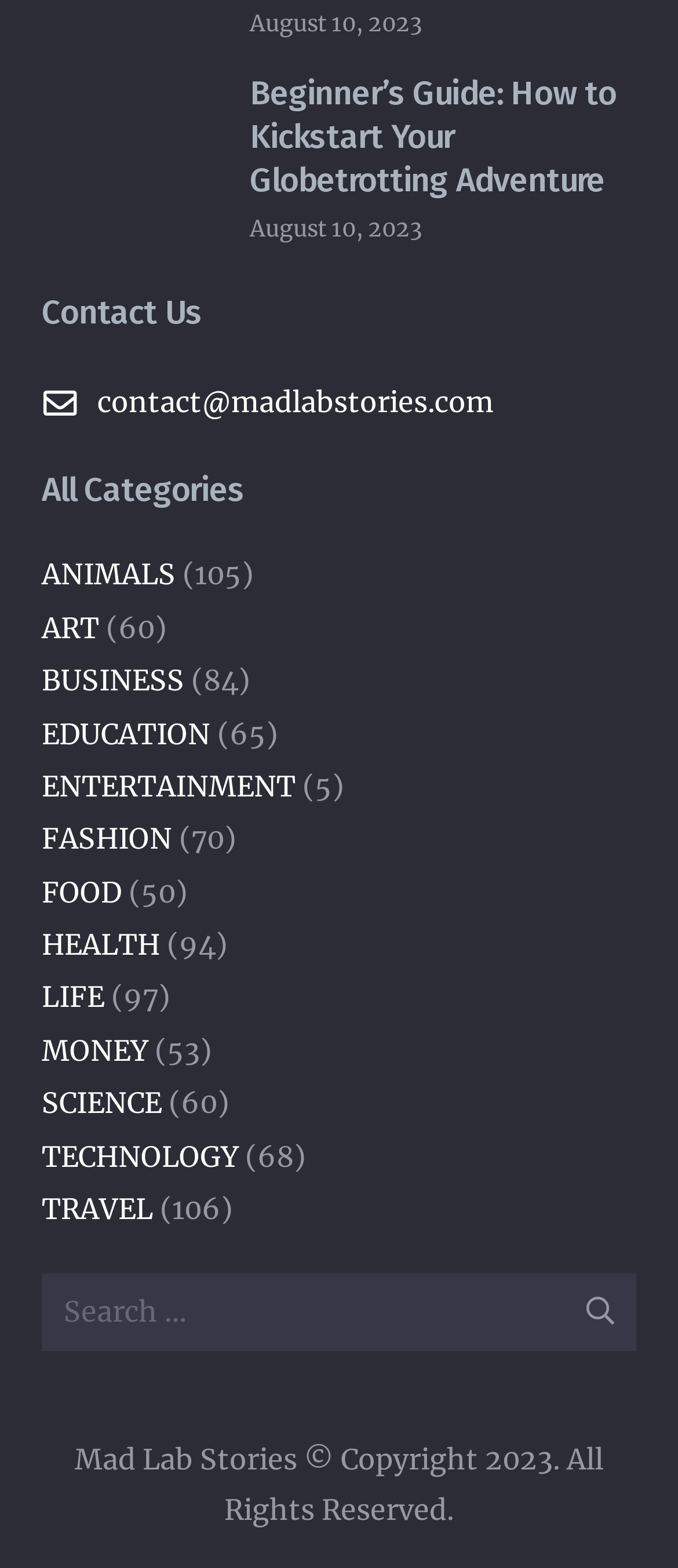Determine the bounding box for the UI element as described: "LIFE". The coordinates should be represented as four float numbers between 0 and 1, formatted as [left, top, right, bottom].

[0.062, 0.625, 0.154, 0.647]